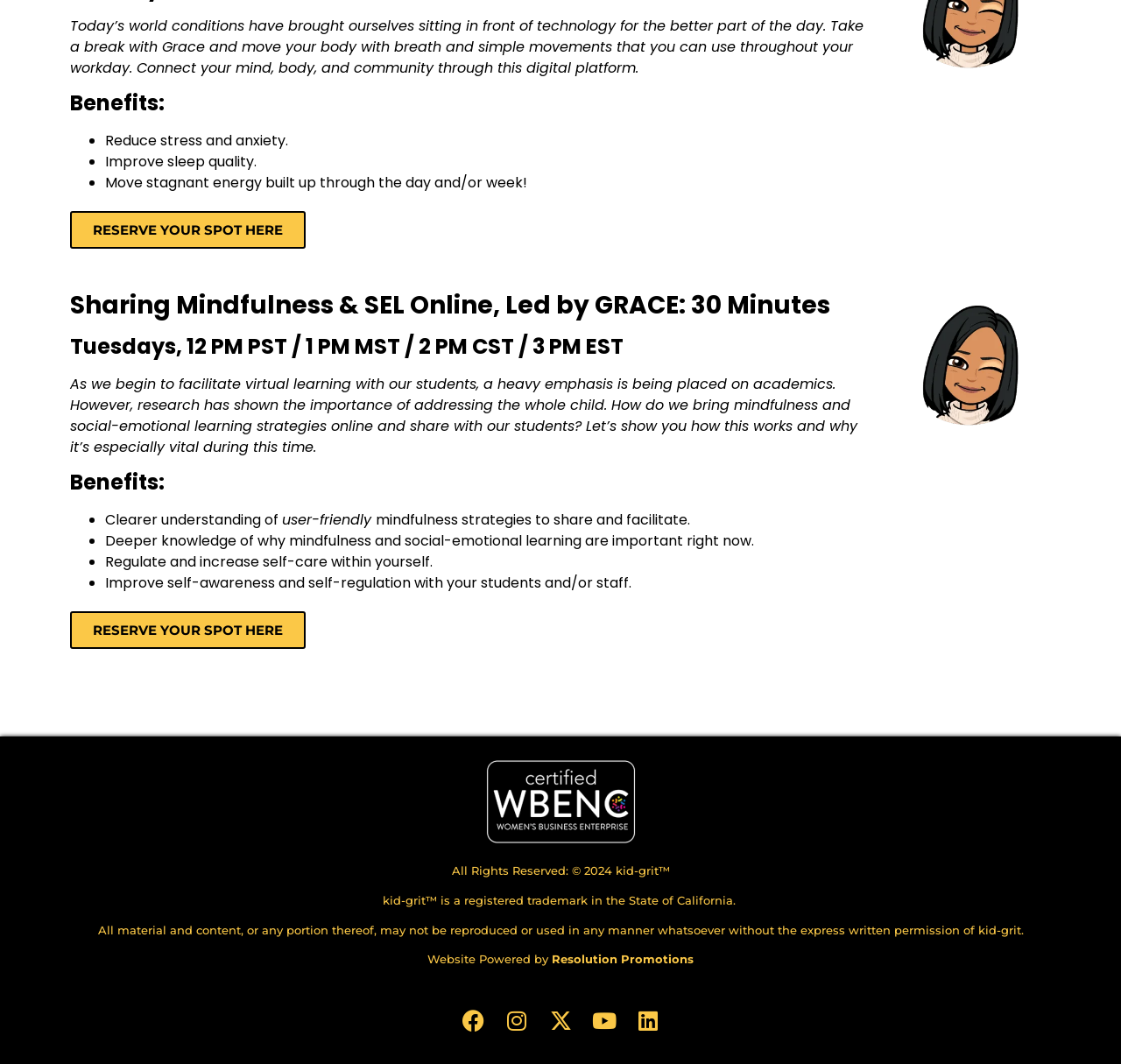Provide the bounding box coordinates for the UI element that is described as: "Resolution Promotions".

[0.492, 0.895, 0.619, 0.908]